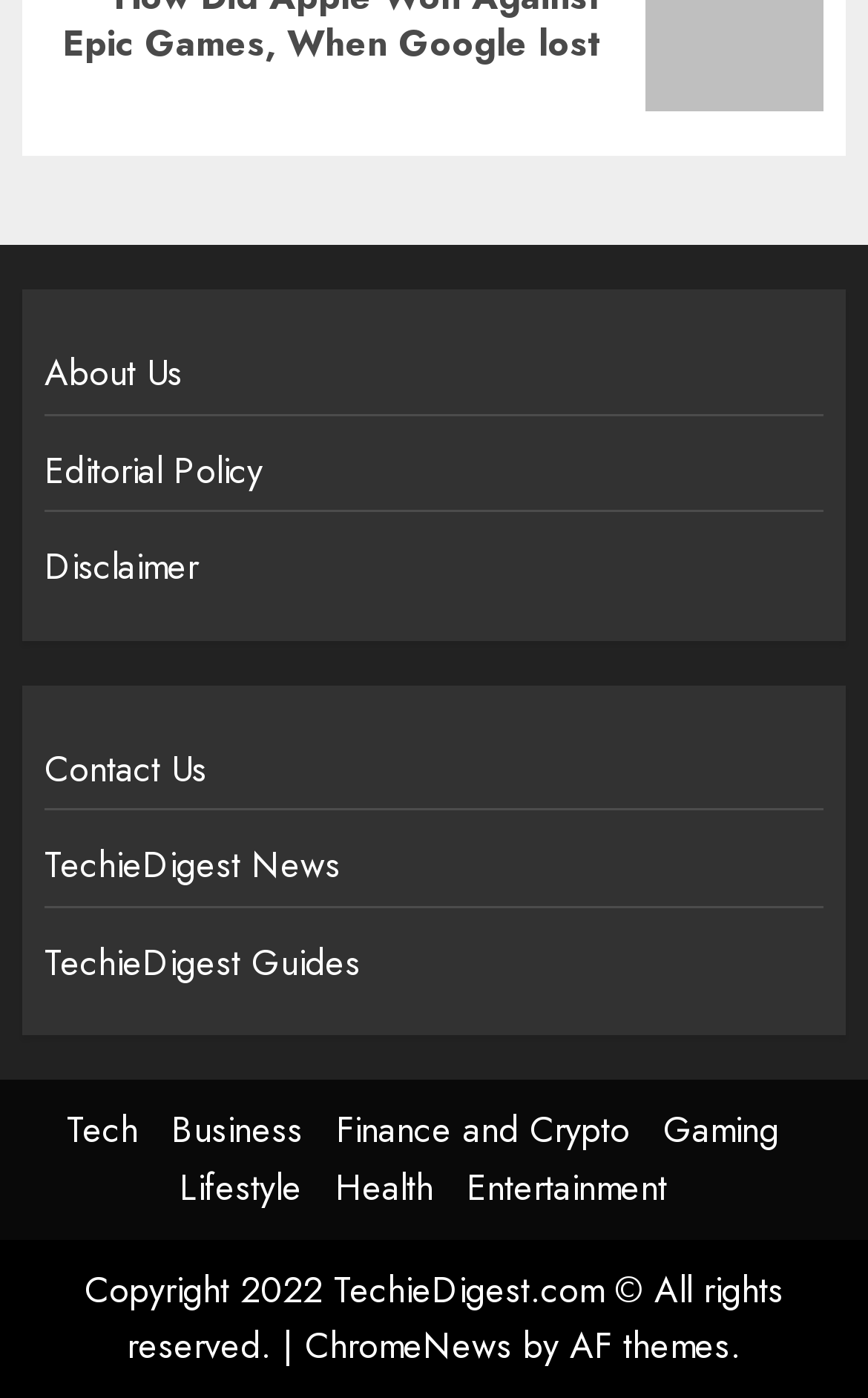Please provide a comprehensive response to the question based on the details in the image: What is the position of the Gaming category link?

By examining the bounding box coordinates of the Gaming category link, I found that it is located at the bottom left of the webpage, with y1 and y2 coordinates indicating its vertical position.